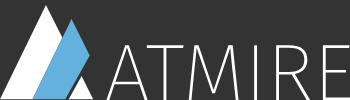What is Atmire known for operating?
Analyze the image and deliver a detailed answer to the question.

According to the caption, Atmire is a service provider known for operating DSpace, a platform for managing digital content, which reflects innovation and accessibility in digital repository solutions.